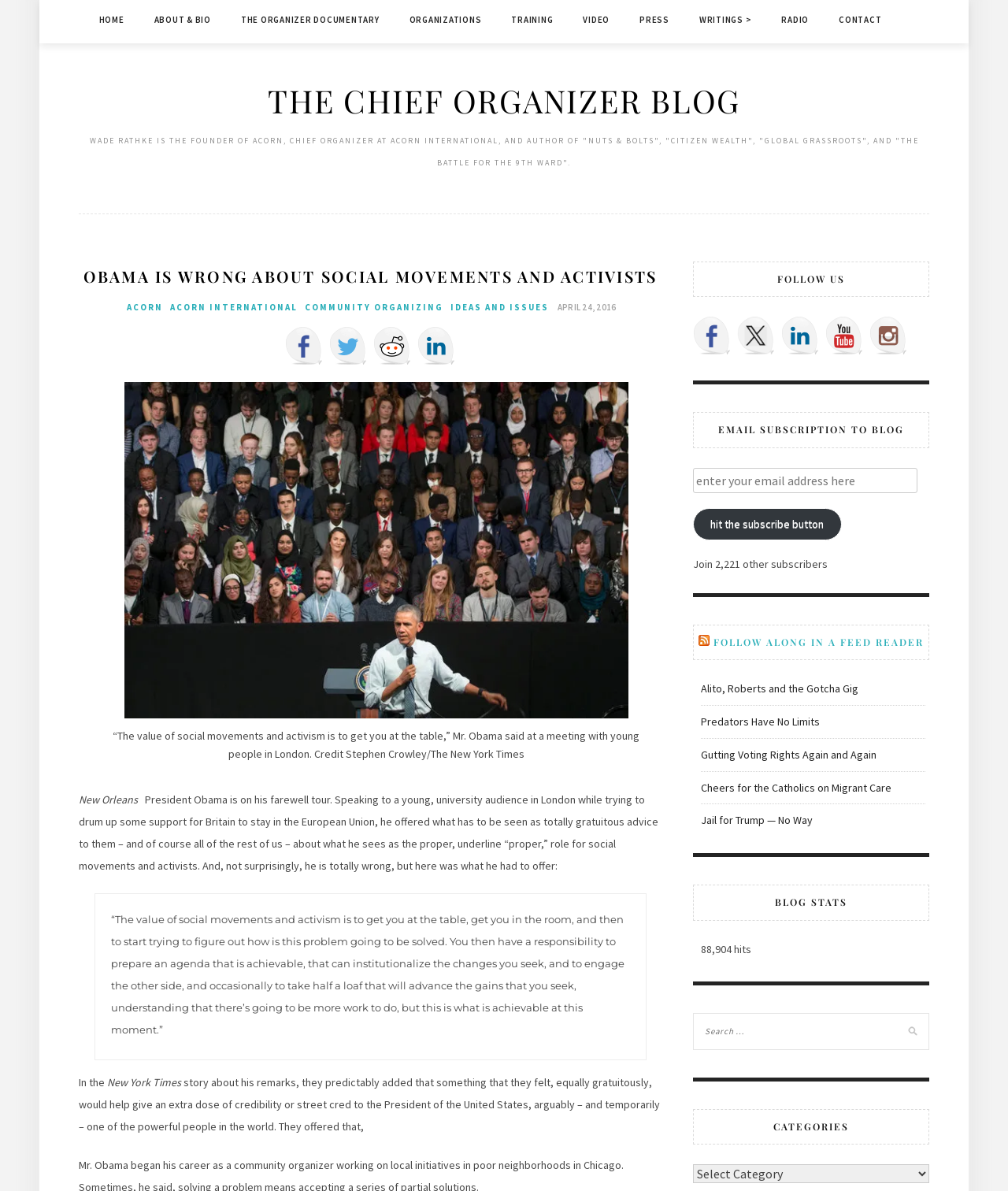Find the bounding box coordinates for the area that should be clicked to accomplish the instruction: "Follow the blog via email".

[0.688, 0.393, 0.91, 0.414]